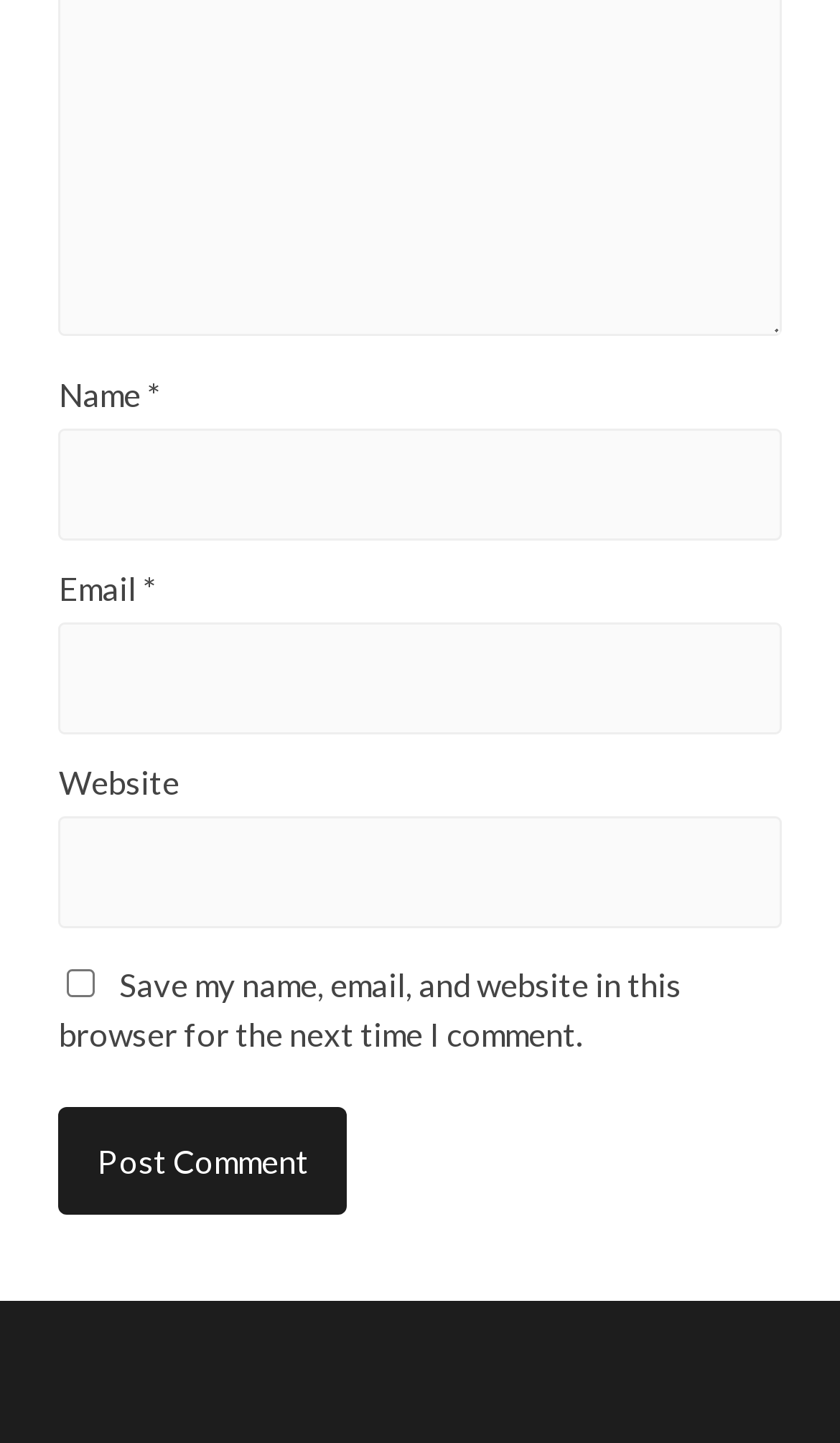Use a single word or phrase to answer this question: 
How many input fields are there?

3